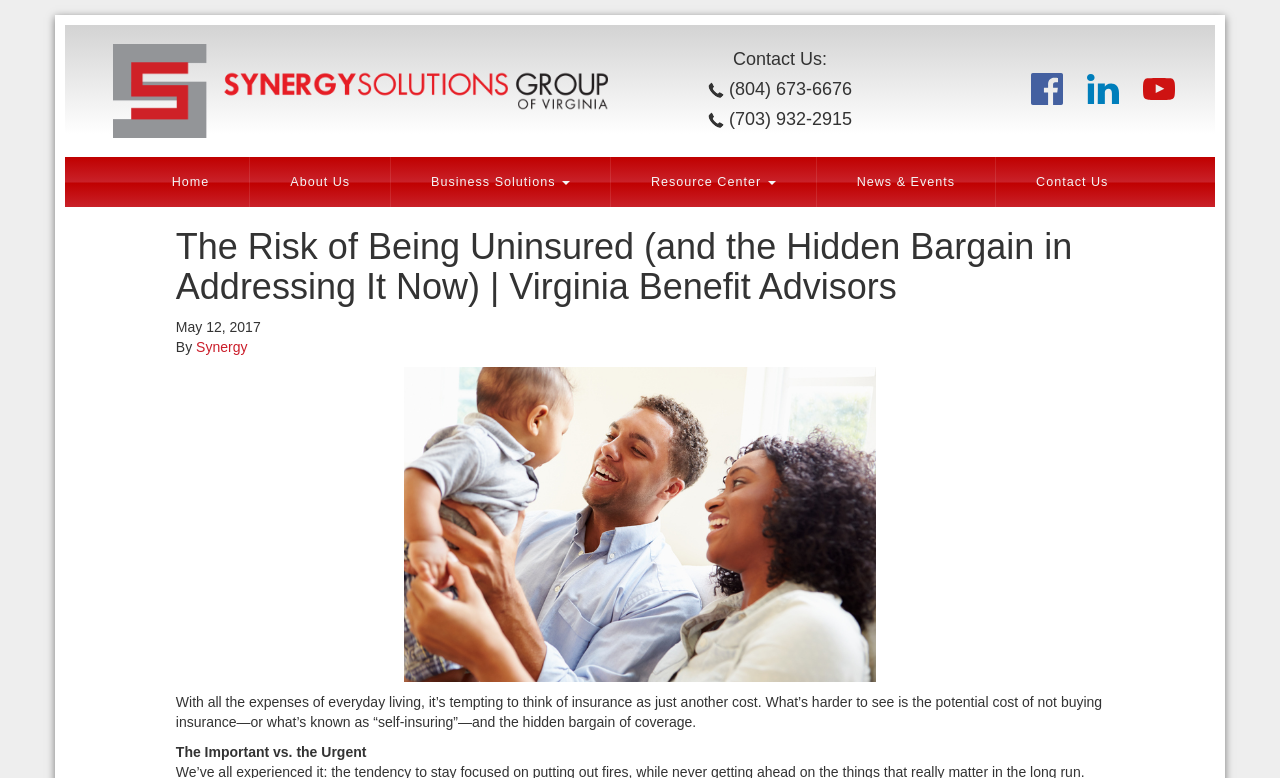Explain in detail what you observe on this webpage.

The webpage appears to be an article or blog post from Virginia Benefit Advisors, a company that provides strategic services. At the top left of the page, there is a logo image with the text "Strategic Services Group". Below the logo, there is a contact section with a heading "Contact Us:" and two phone numbers. To the right of the phone numbers, there are two small images, likely icons or decorations.

On the top right of the page, there are three social media links, each represented by an image. Below these links, there is a navigation menu with five links: "Home", "About Us", "Business Solutions", "Resource Center", and "News & Events". The "Business Solutions" and "Resource Center" links have dropdown menus.

The main content of the page is an article with a heading "The Risk of Being Uninsured (and the Hidden Bargain in Addressing It Now) | Virginia Benefit Advisors". The article is dated May 12, 2017, and is written by Synergy. The text begins by discussing the importance of insurance and the potential costs of not having it. The article is divided into sections, with subheadings such as "The Important vs. the Urgent".